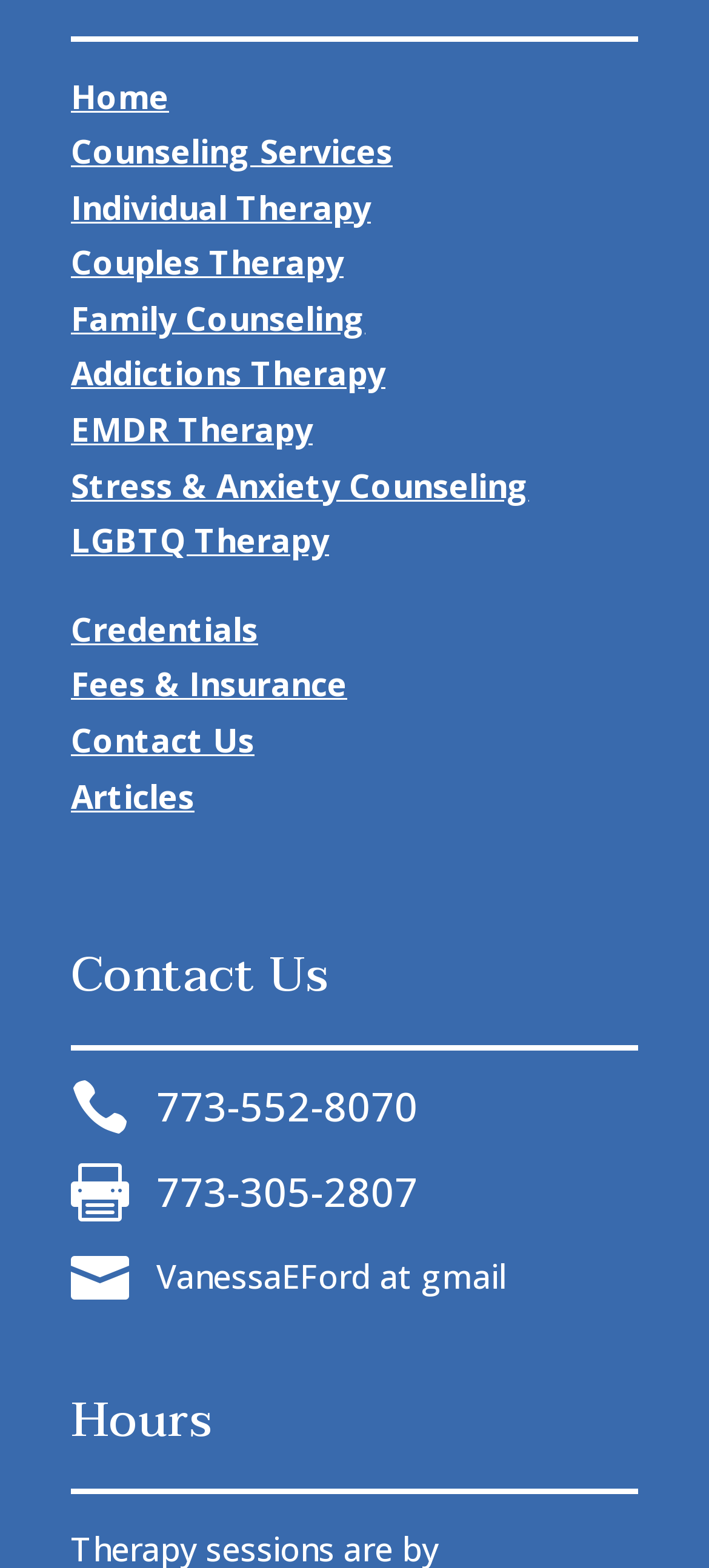Please mark the bounding box coordinates of the area that should be clicked to carry out the instruction: "Click on Home".

[0.1, 0.047, 0.238, 0.075]